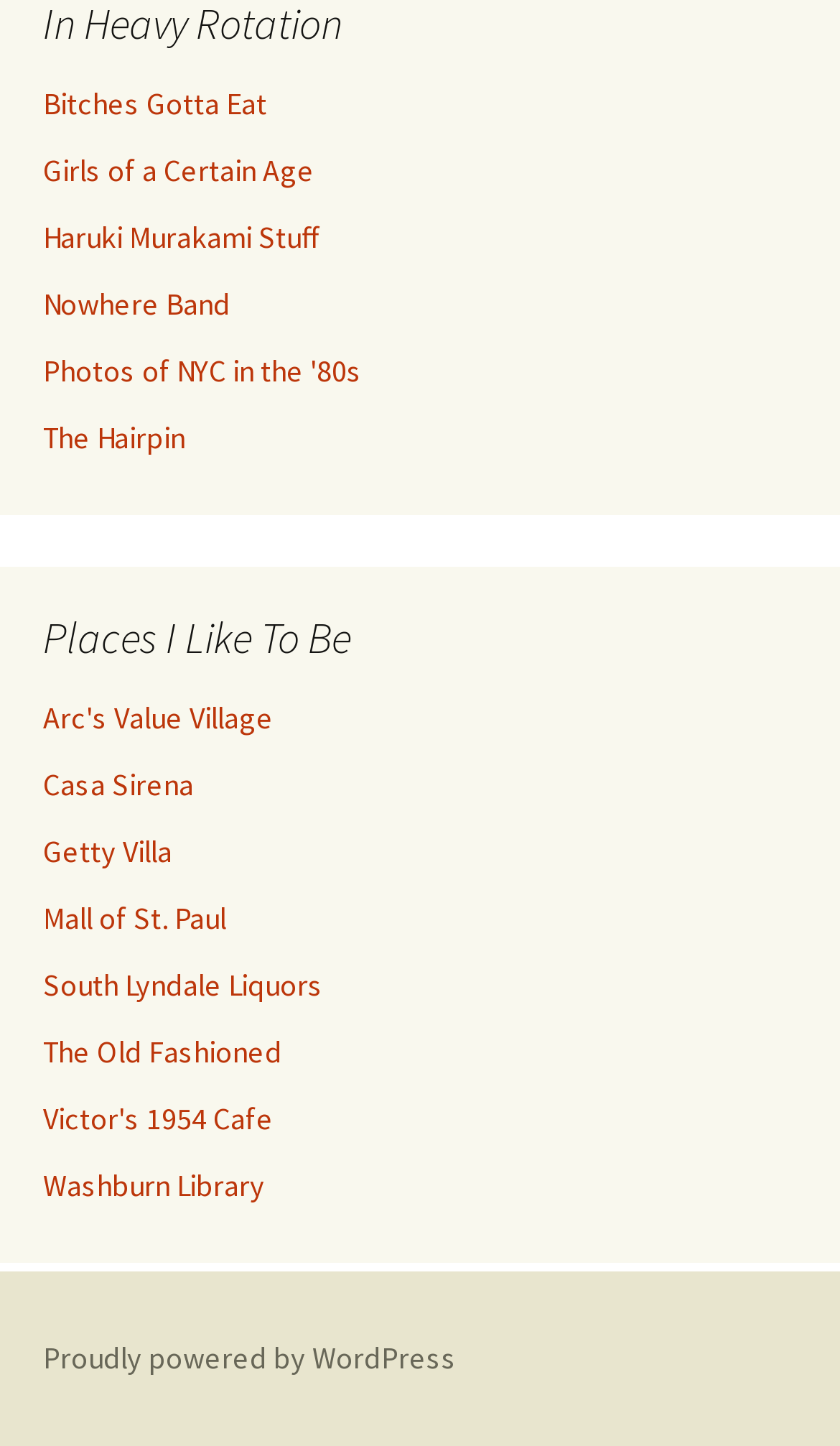Specify the bounding box coordinates of the region I need to click to perform the following instruction: "Click the 'Add to cart' button". The coordinates must be four float numbers in the range of 0 to 1, i.e., [left, top, right, bottom].

None